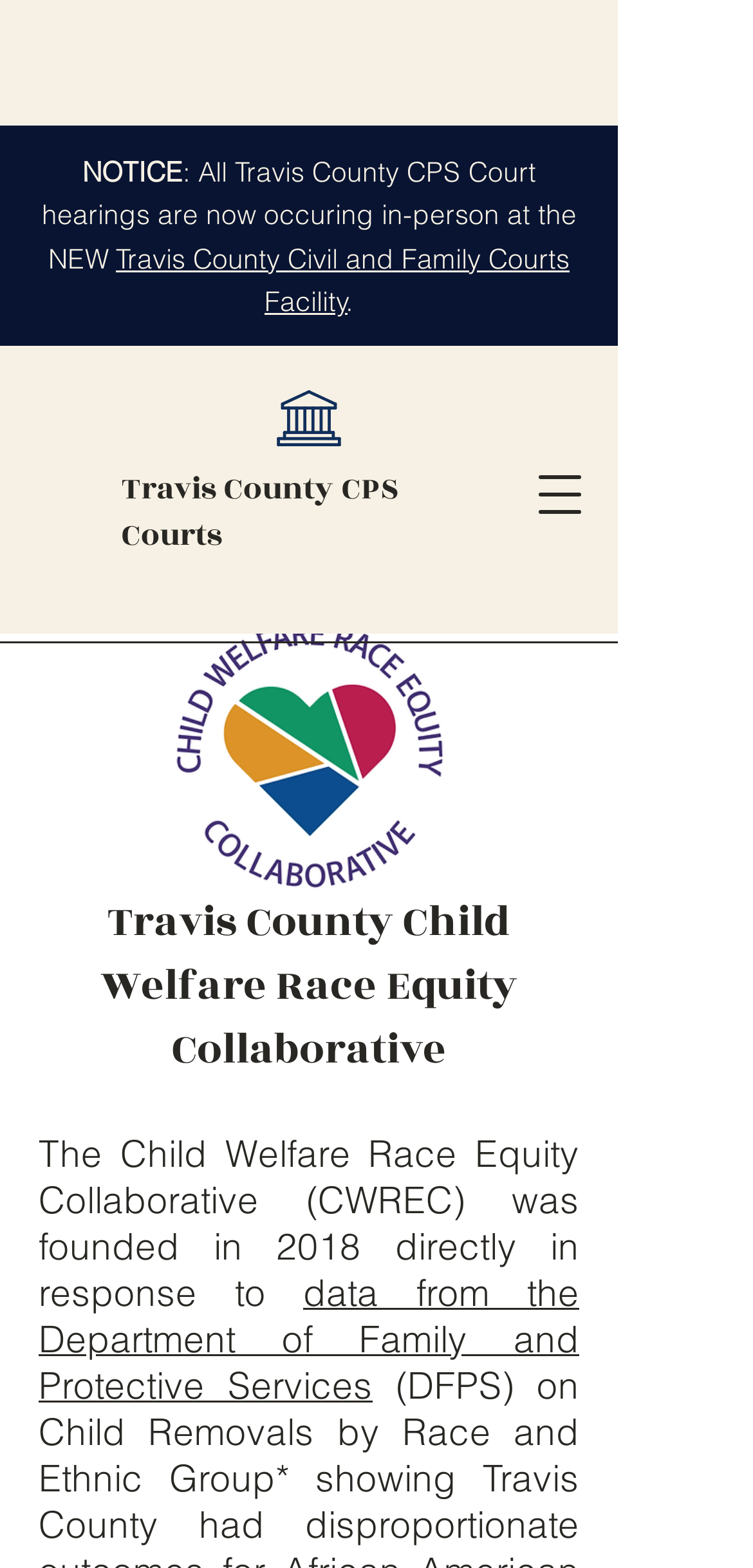Please determine and provide the text content of the webpage's heading.

Travis County Child Welfare Race Equity Collaborative